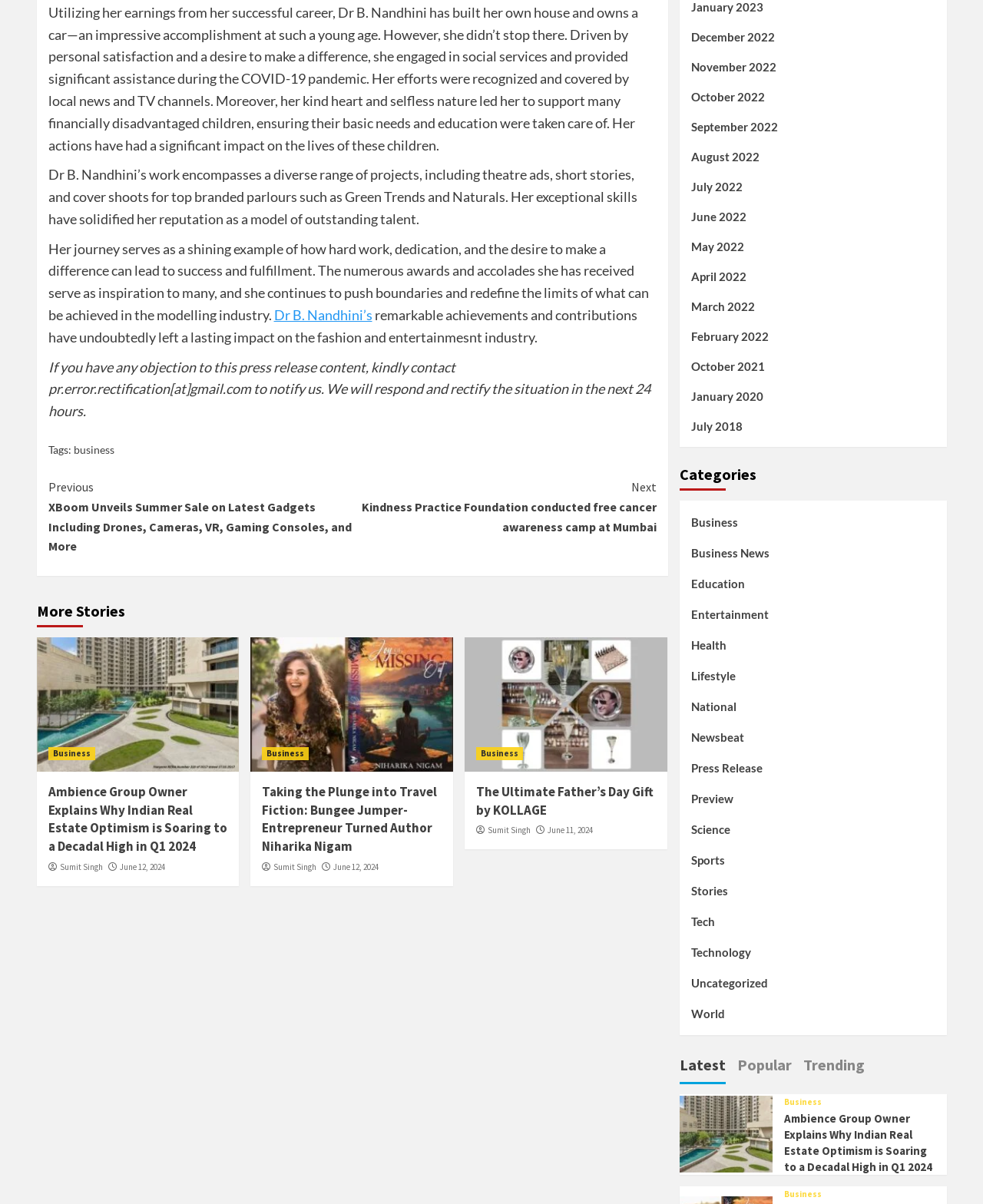Please identify the bounding box coordinates of the area I need to click to accomplish the following instruction: "Read the press release about 'Ambience Group Owner Explains Why Indian Real Estate Optimism is Soaring to a Decadal High in Q1 2024'".

[0.049, 0.65, 0.232, 0.711]